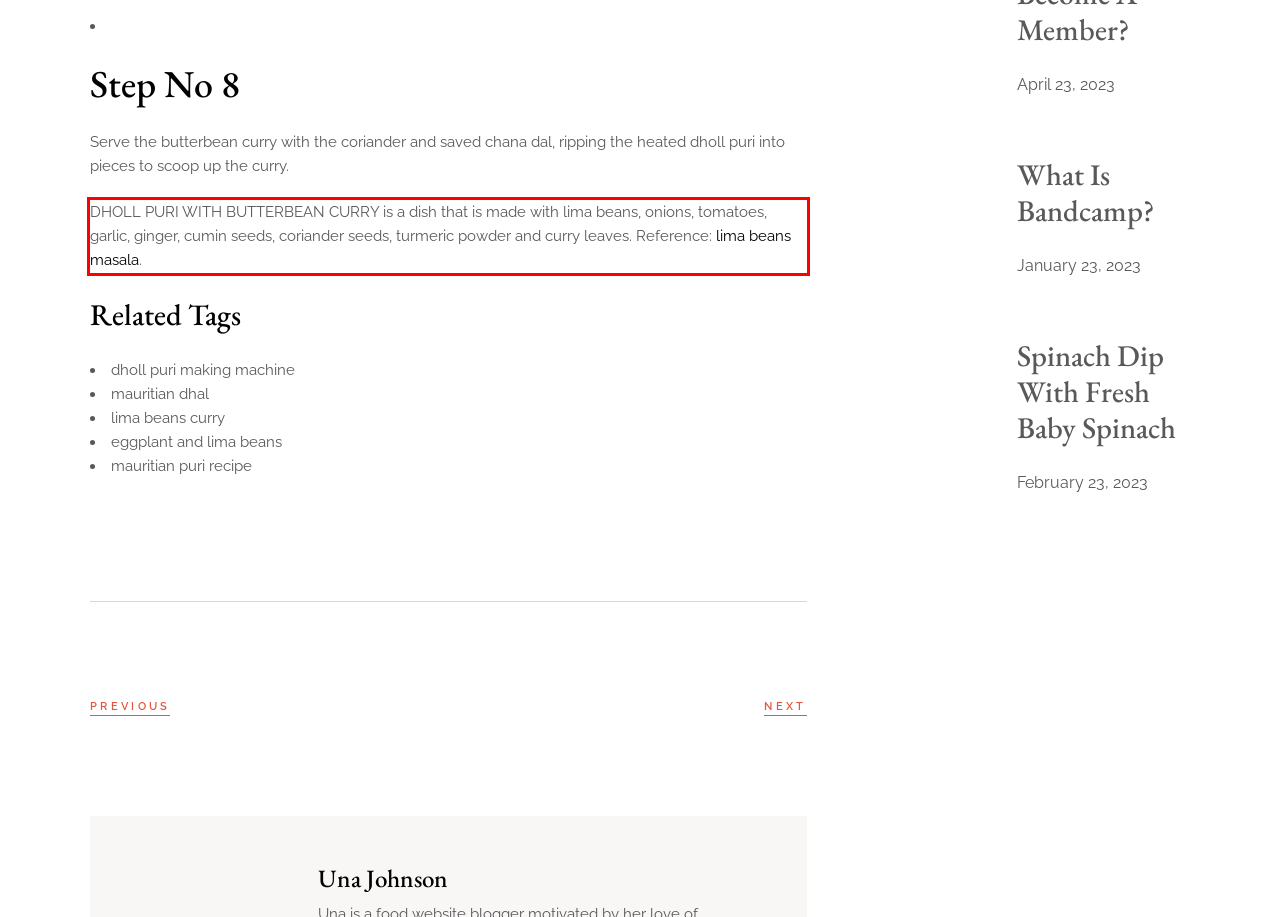Using the webpage screenshot, recognize and capture the text within the red bounding box.

DHOLL PURI WITH BUTTERBEAN CURRY is a dish that is made with lima beans, onions, tomatoes, garlic, ginger, cumin seeds, coriander seeds, turmeric powder and curry leaves. Reference: lima beans masala.